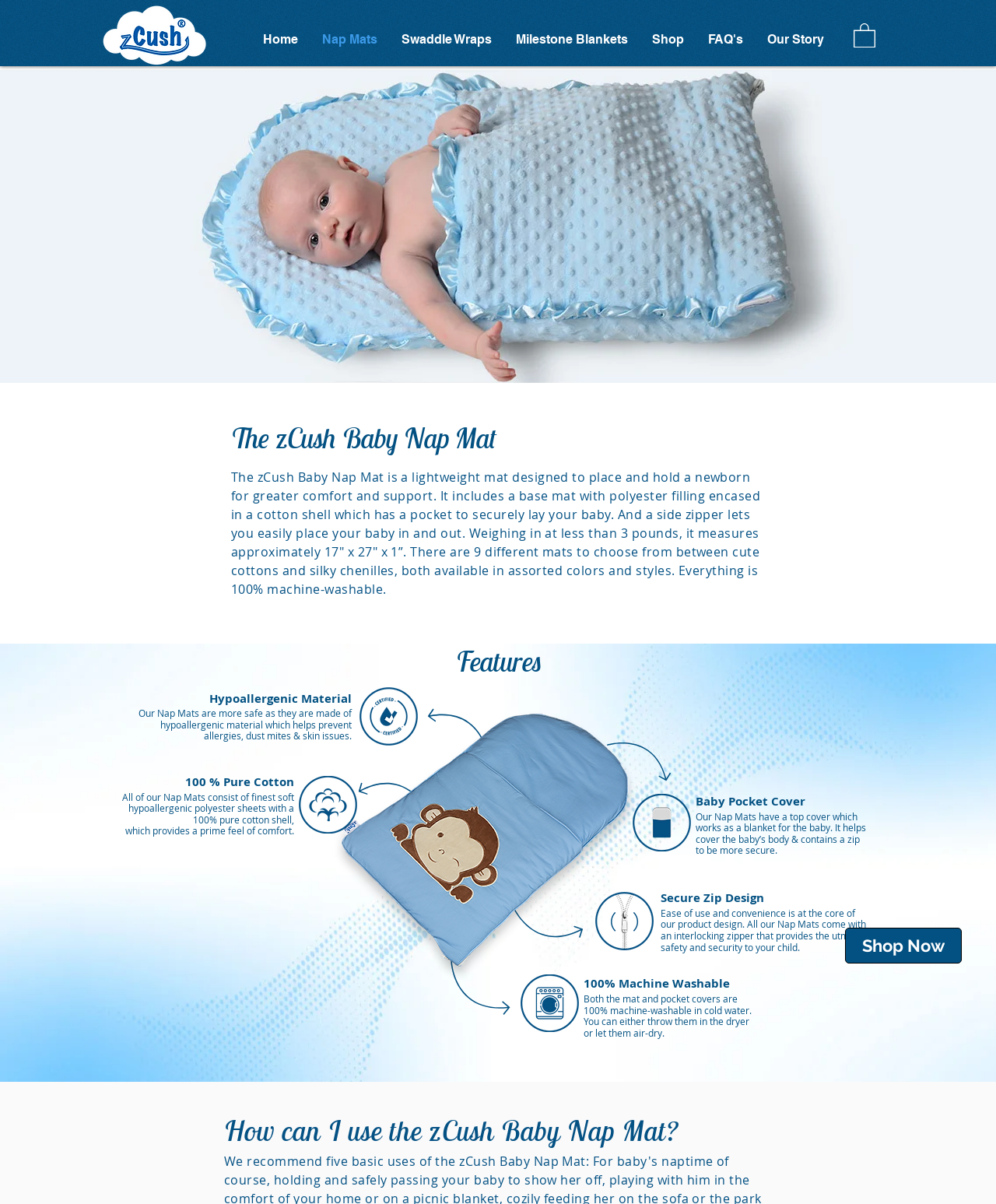Please give a short response to the question using one word or a phrase:
How many different mat styles are available?

9